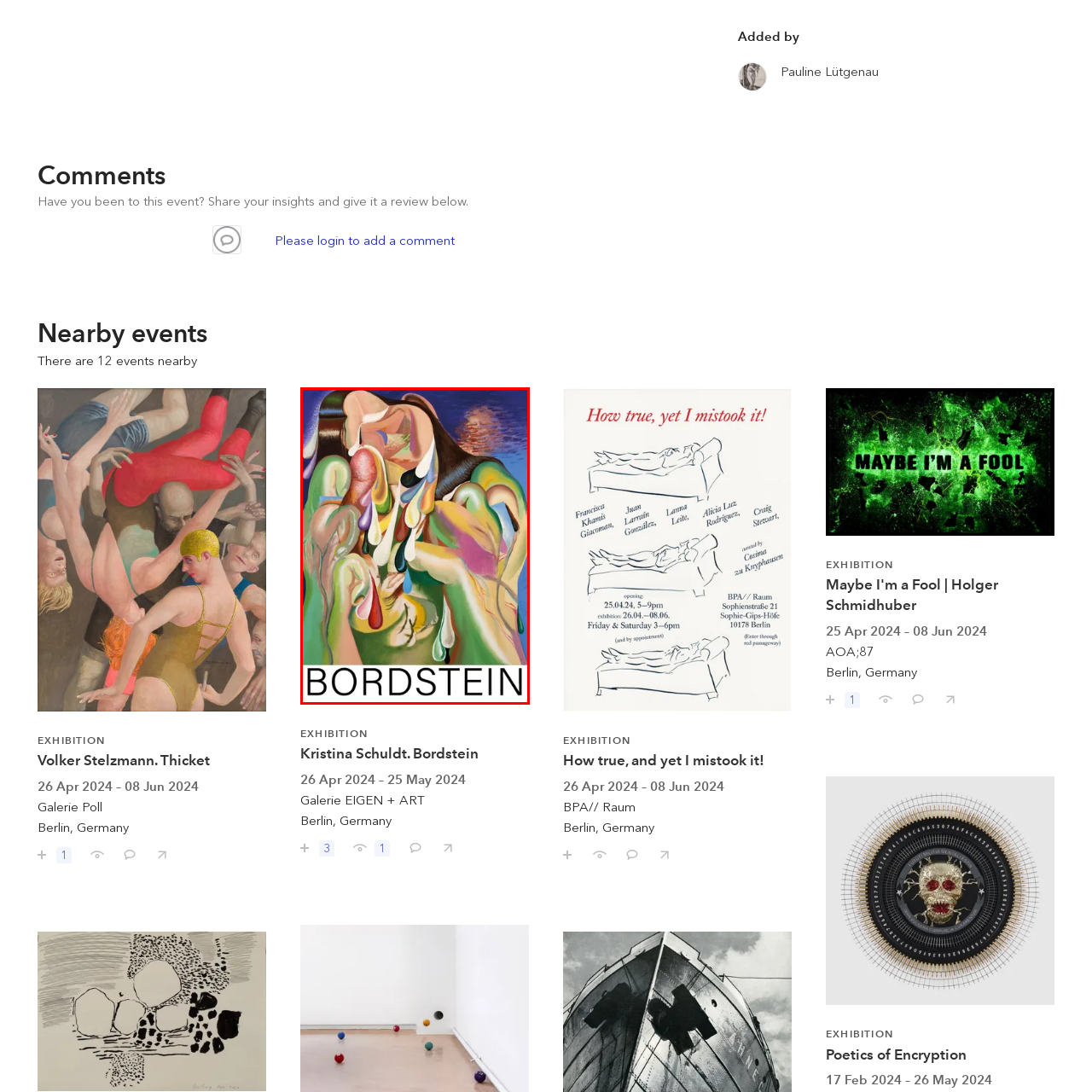Where is the exhibition scheduled to take place?
Consider the portion of the image within the red bounding box and answer the question as detailed as possible, referencing the visible details.

According to the caption, the exhibition is scheduled to take place at Galerie EIGEN + ART in Berlin, Germany, from April 26 to May 25, 2024.